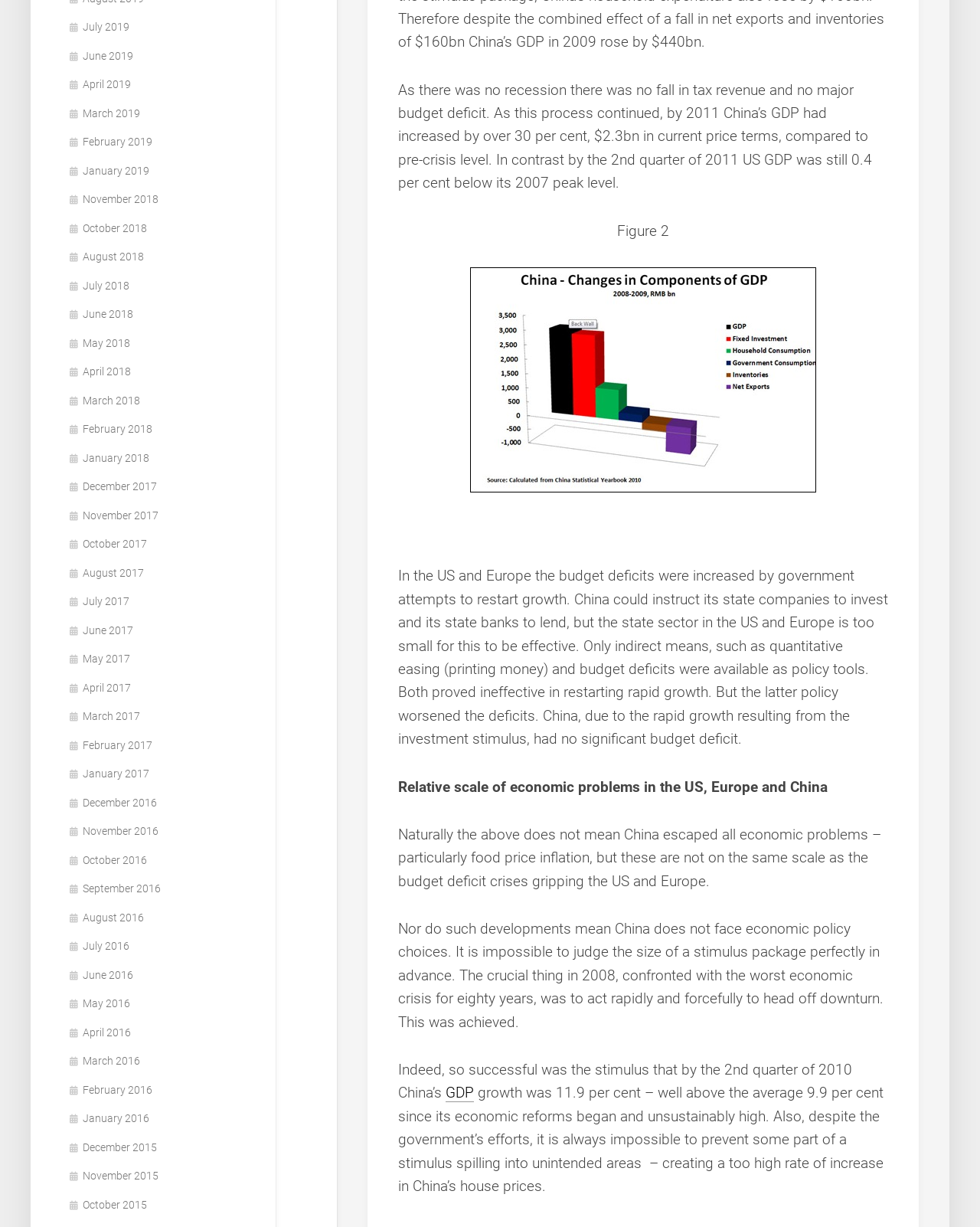What was the policy tool used by the US and Europe?
Based on the image, provide a one-word or brief-phrase response.

Quantitative easing